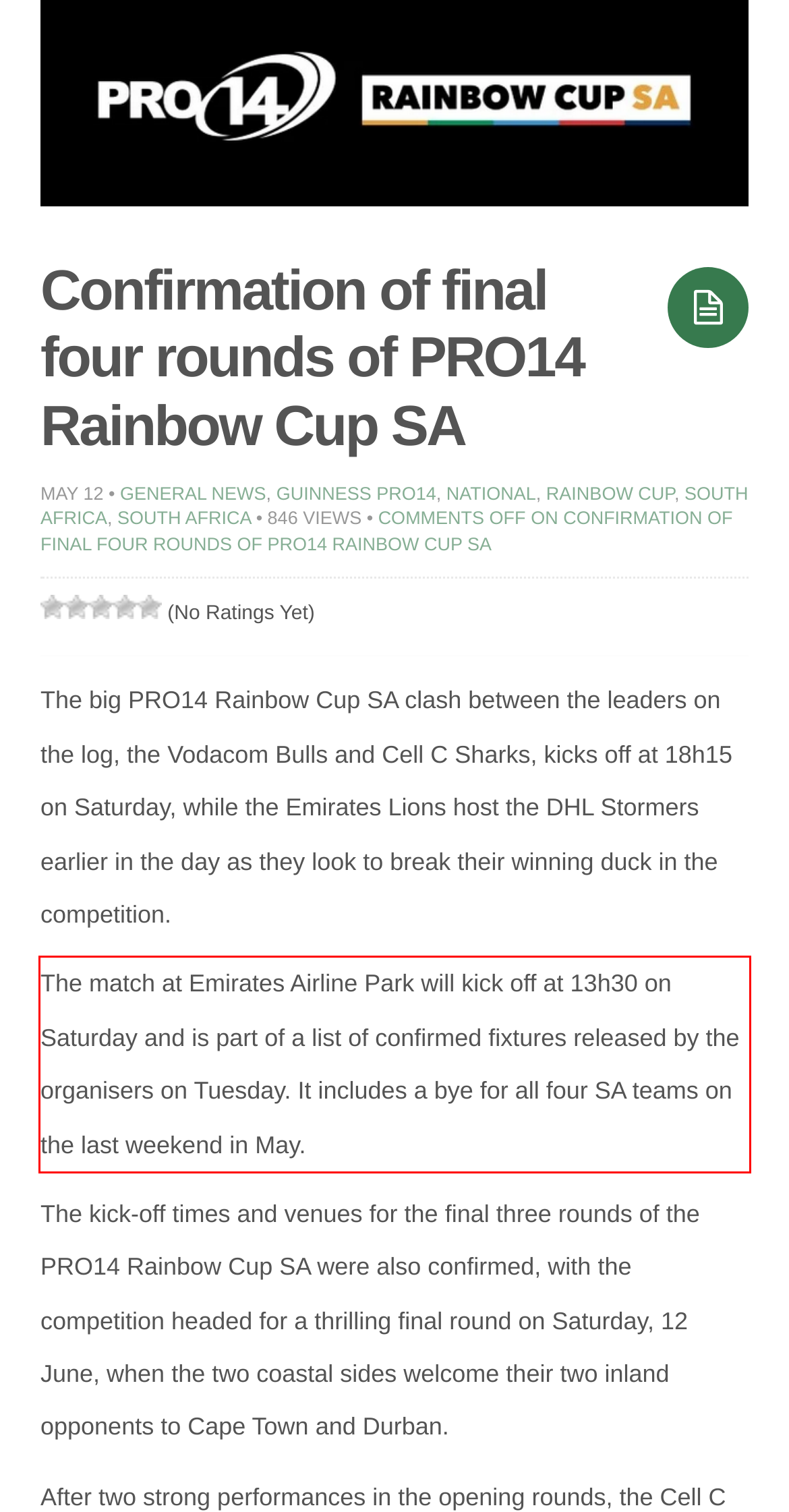Please identify and extract the text from the UI element that is surrounded by a red bounding box in the provided webpage screenshot.

The match at Emirates Airline Park will kick off at 13h30 on Saturday and is part of a list of confirmed fixtures released by the organisers on Tuesday. It includes a bye for all four SA teams on the last weekend in May.